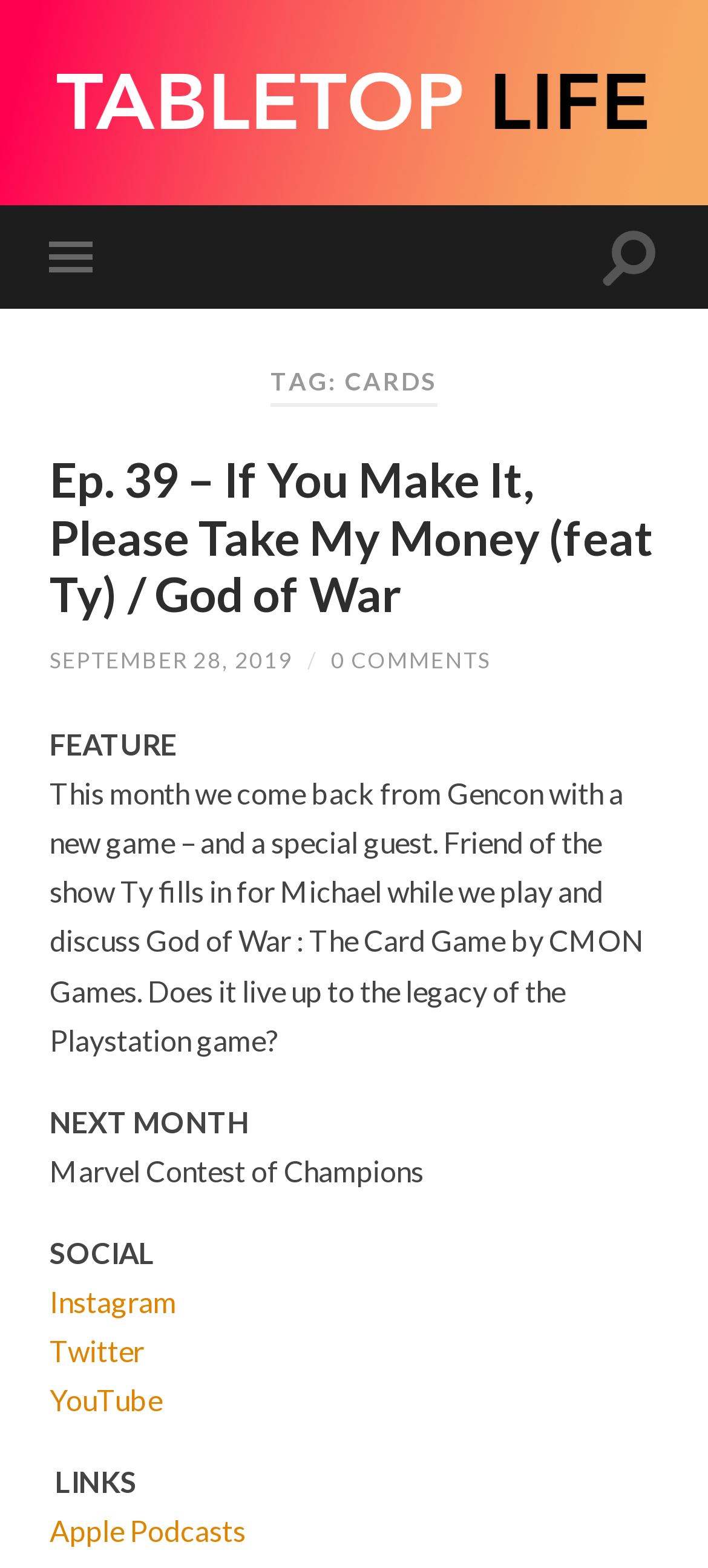Locate the bounding box coordinates of the clickable area needed to fulfill the instruction: "Click the Ep. 39 podcast episode".

[0.07, 0.287, 0.924, 0.398]